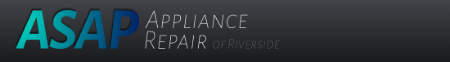Describe all the aspects of the image extensively.

The image features the logo of "ASAP Appliance Repair of Riverside," prominently displayed in a sleek and modern design. The logo uses a bold and contemporary font, where "ASAP" is highlighted in a vibrant gradient of blue, suggesting speed and efficiency in service. The words "Appliance Repair" are presented in a contrasting color, ensuring clarity and legibility, while "of Riverside" is positioned below, indicating the service area. This logo reflects the company's commitment to providing reliable appliance repair services to the Riverside, CA community. Overall, it conveys a sense of professionalism and readiness to assist customers with their appliance needs.